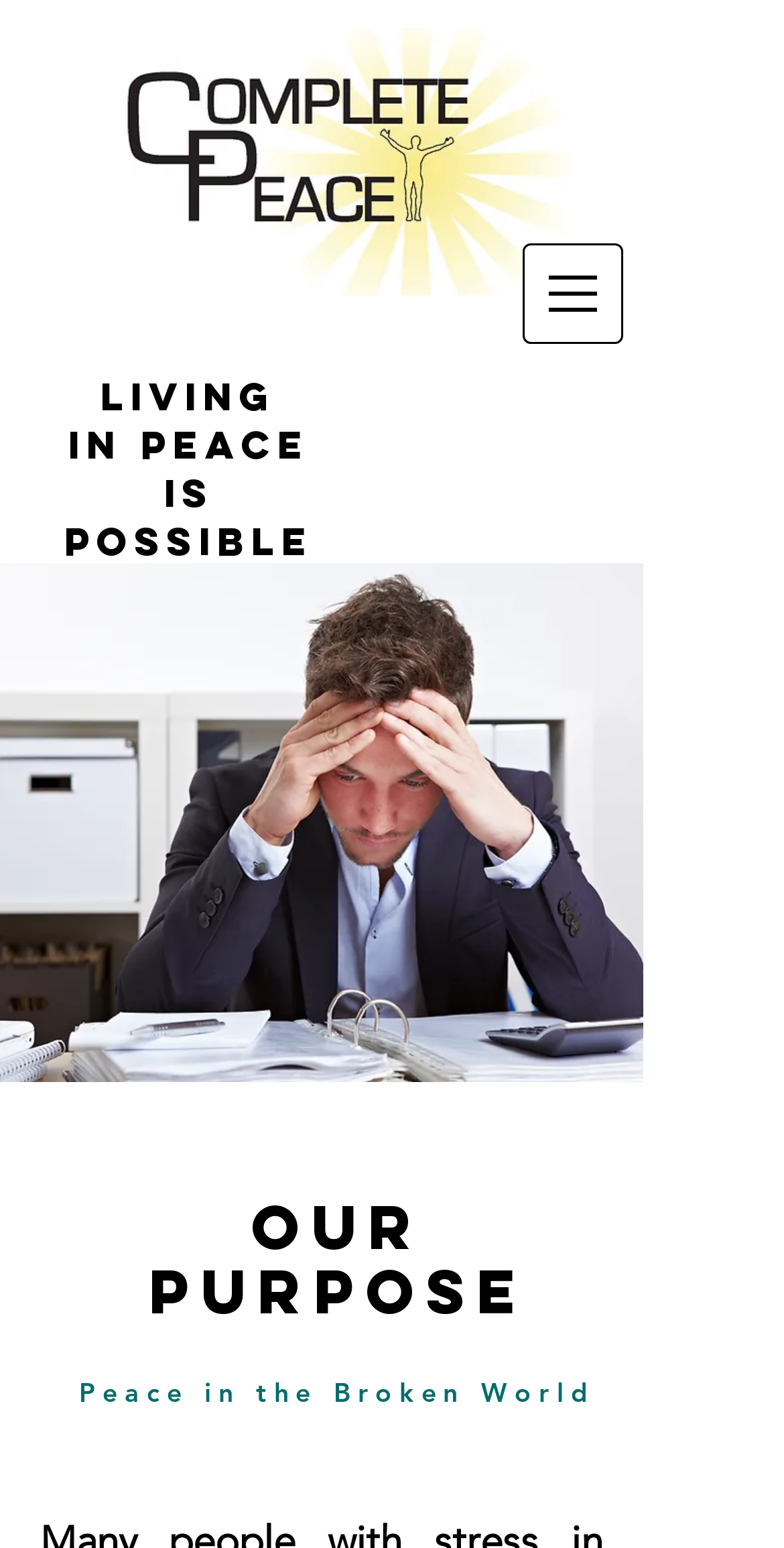Is there a navigation menu on the website?
Look at the image and answer the question using a single word or phrase.

Yes